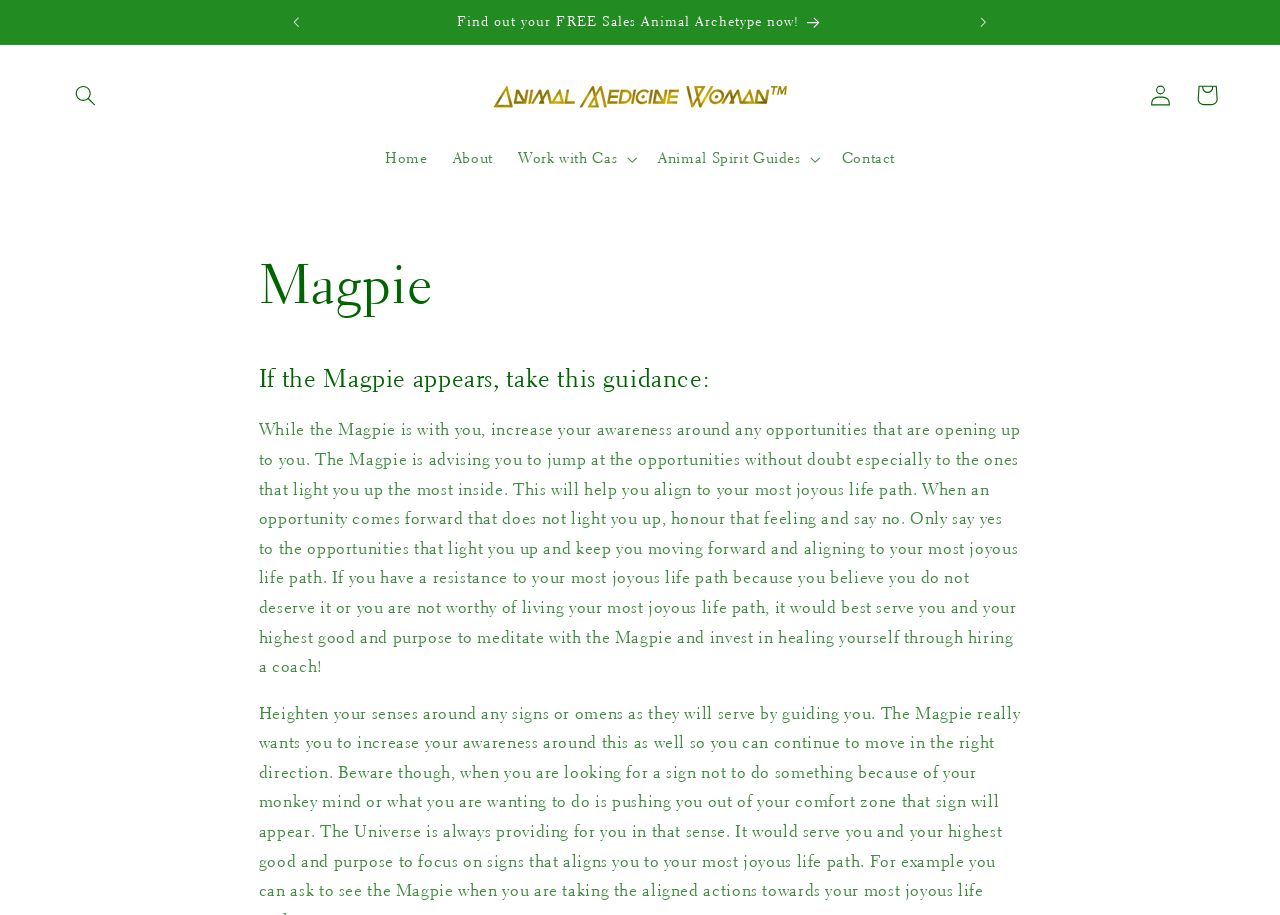Locate the bounding box coordinates of the clickable region to complete the following instruction: "Search by Artist, Title or Location."

None